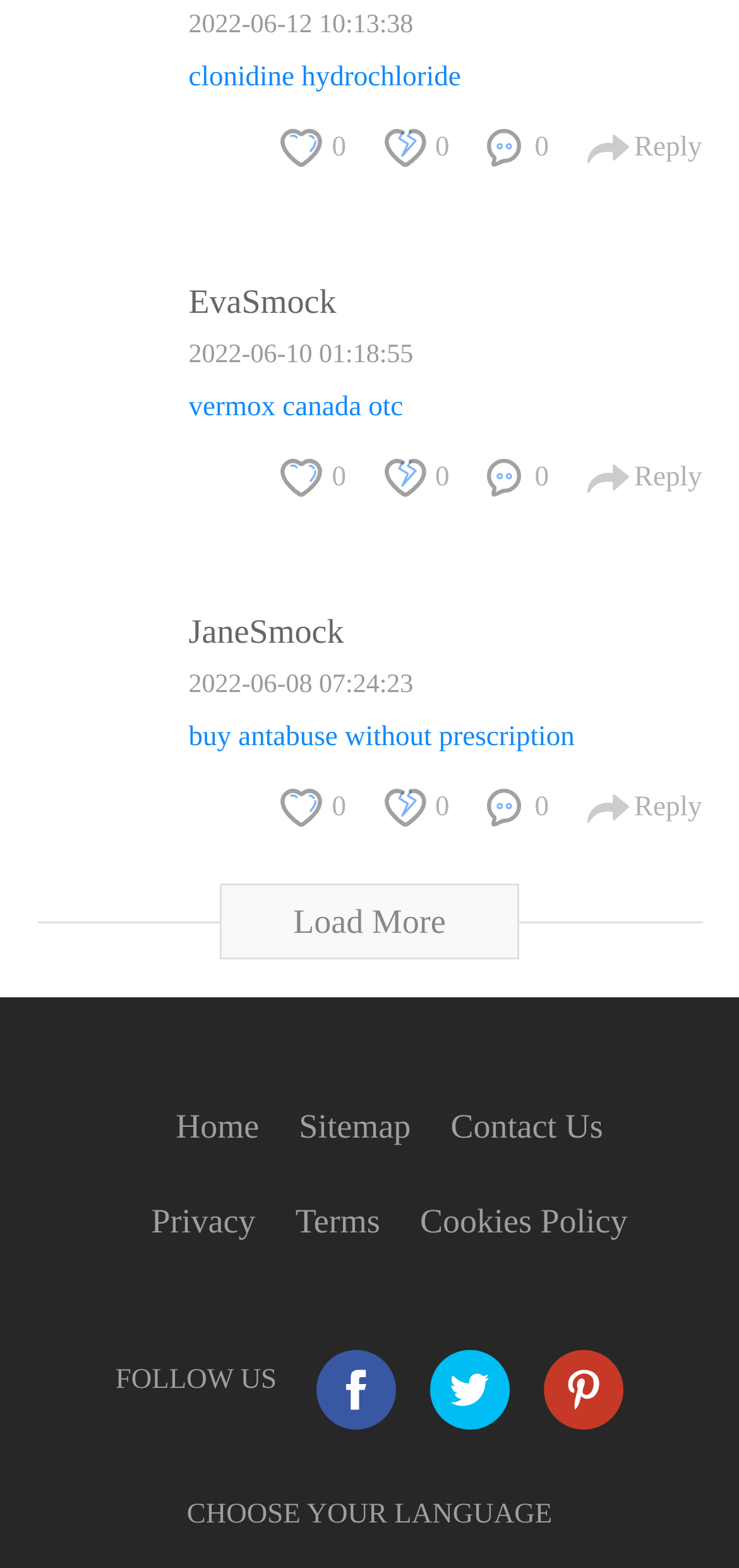Determine the bounding box coordinates of the clickable region to execute the instruction: "Follow us on social media". The coordinates should be four float numbers between 0 and 1, denoted as [left, top, right, bottom].

[0.428, 0.861, 0.536, 0.912]